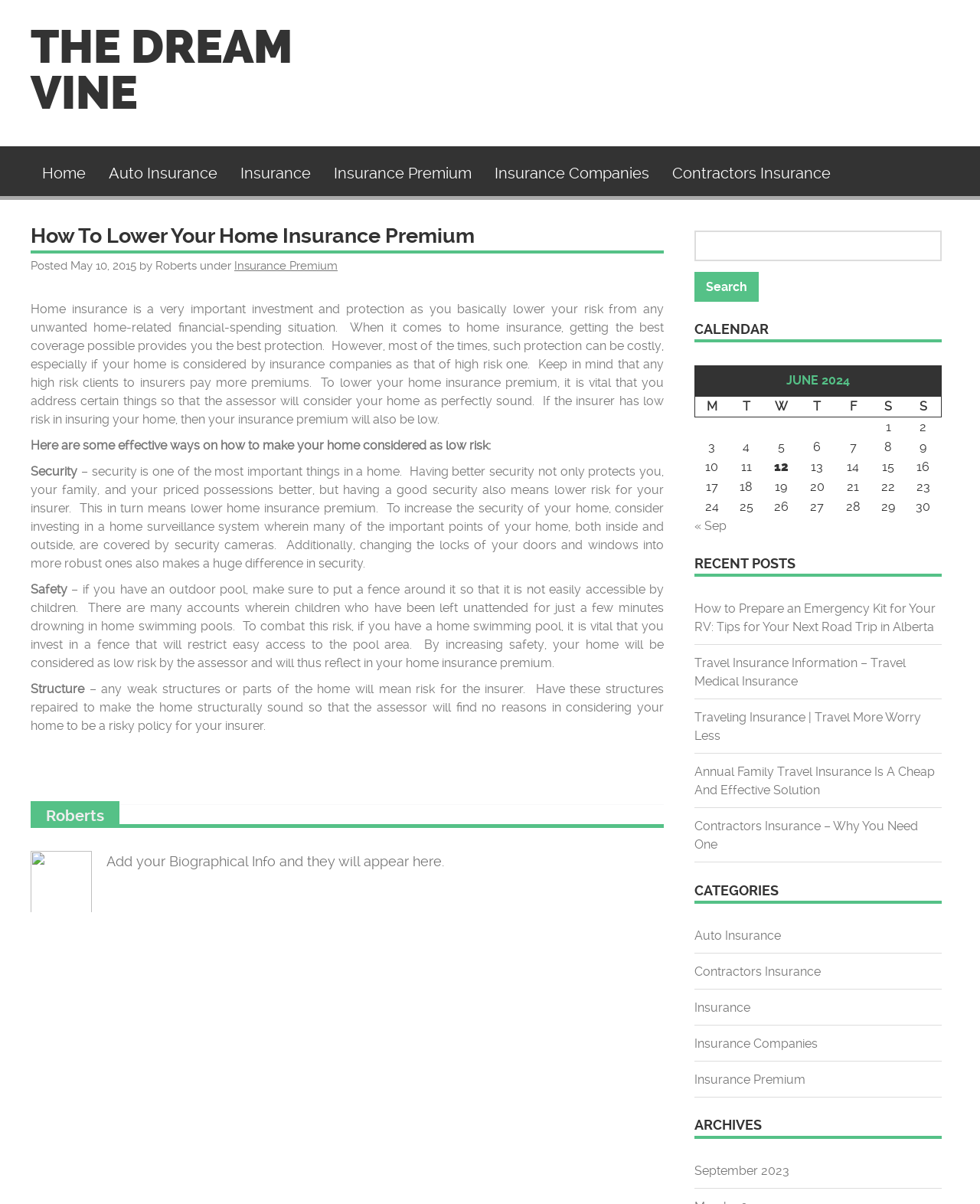Why is it important to repair weak structures in a home?
Answer with a single word or phrase, using the screenshot for reference.

To reduce risk